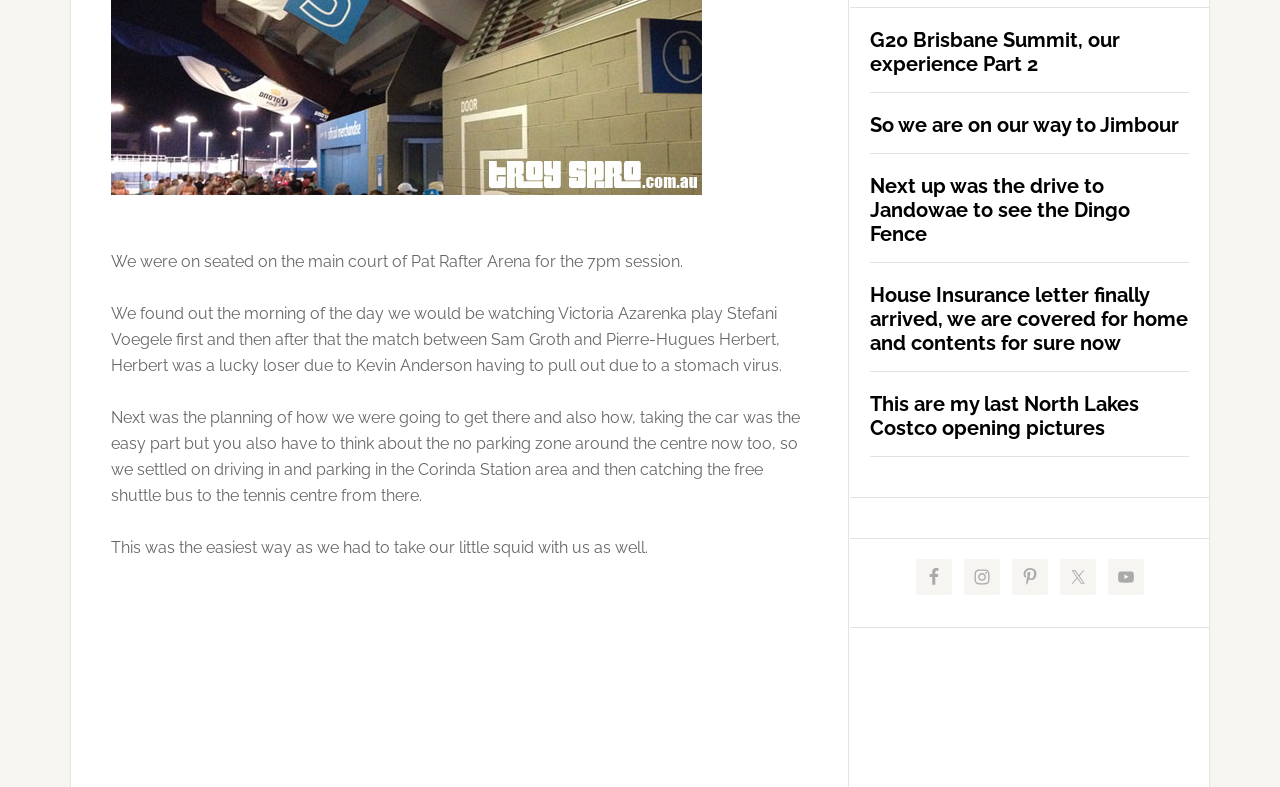How many social media links are on this webpage? Look at the image and give a one-word or short phrase answer.

5